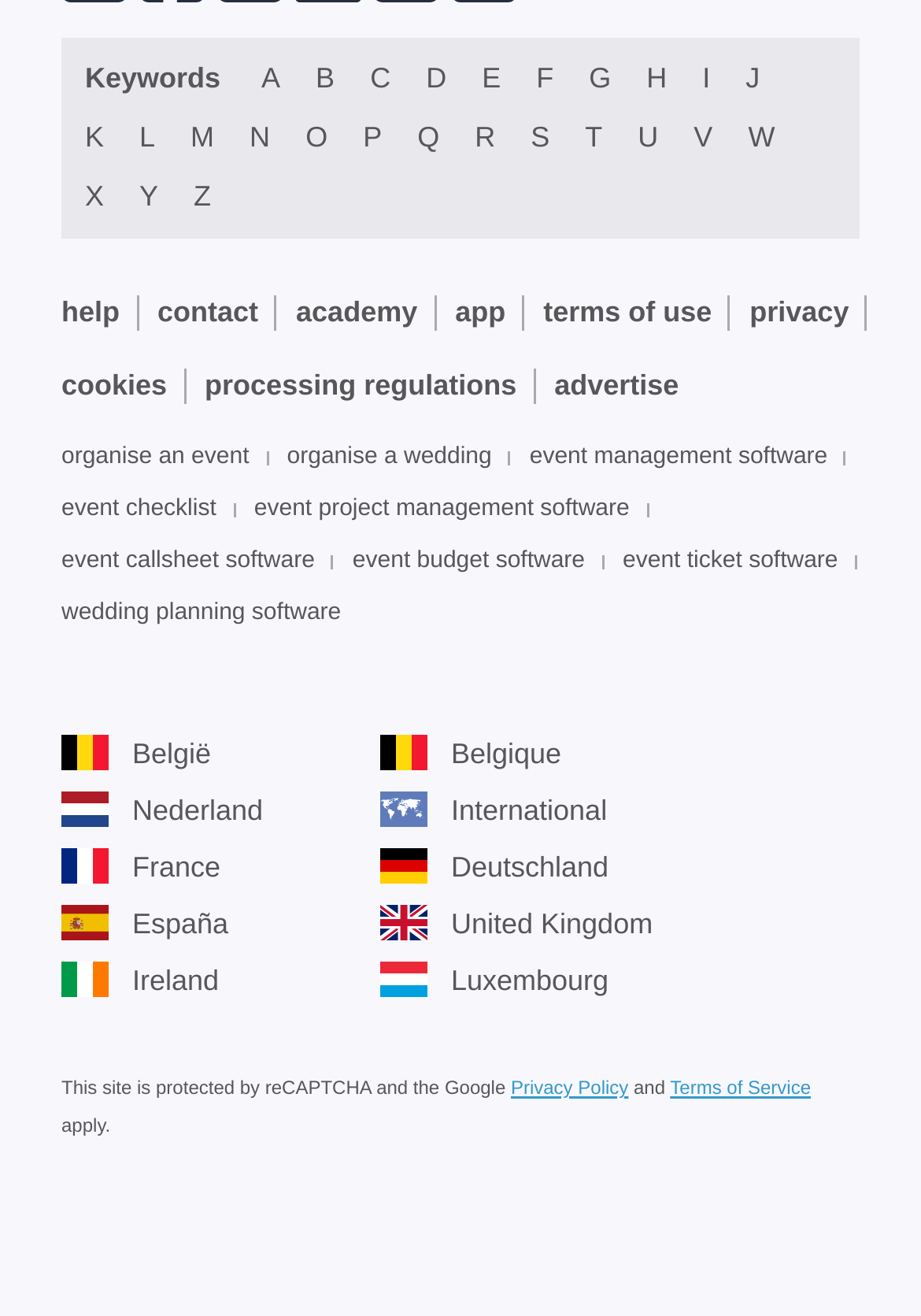Please specify the bounding box coordinates for the clickable region that will help you carry out the instruction: "Click on the 'event management software' link".

[0.575, 0.343, 0.899, 0.354]